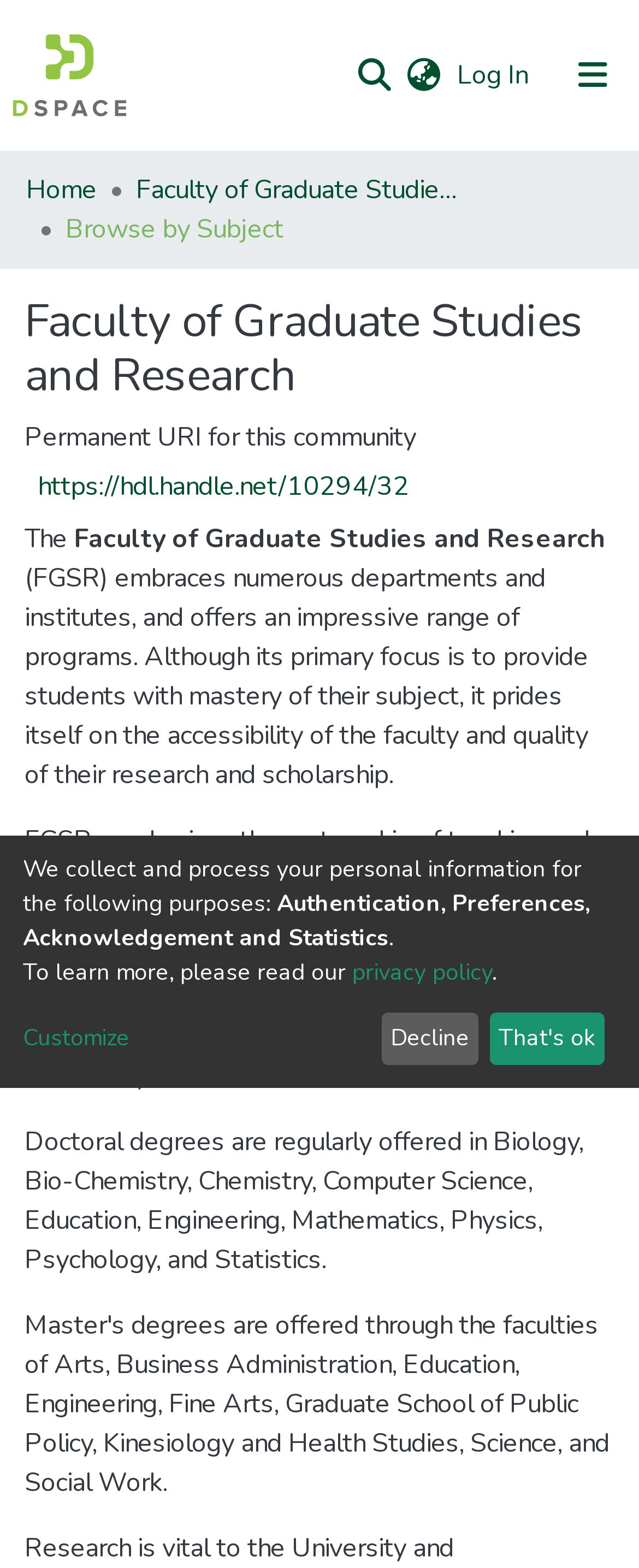Find the bounding box coordinates of the element you need to click on to perform this action: 'Visit the faculty of graduate studies and research homepage'. The coordinates should be represented by four float values between 0 and 1, in the format [left, top, right, bottom].

[0.213, 0.109, 0.726, 0.134]